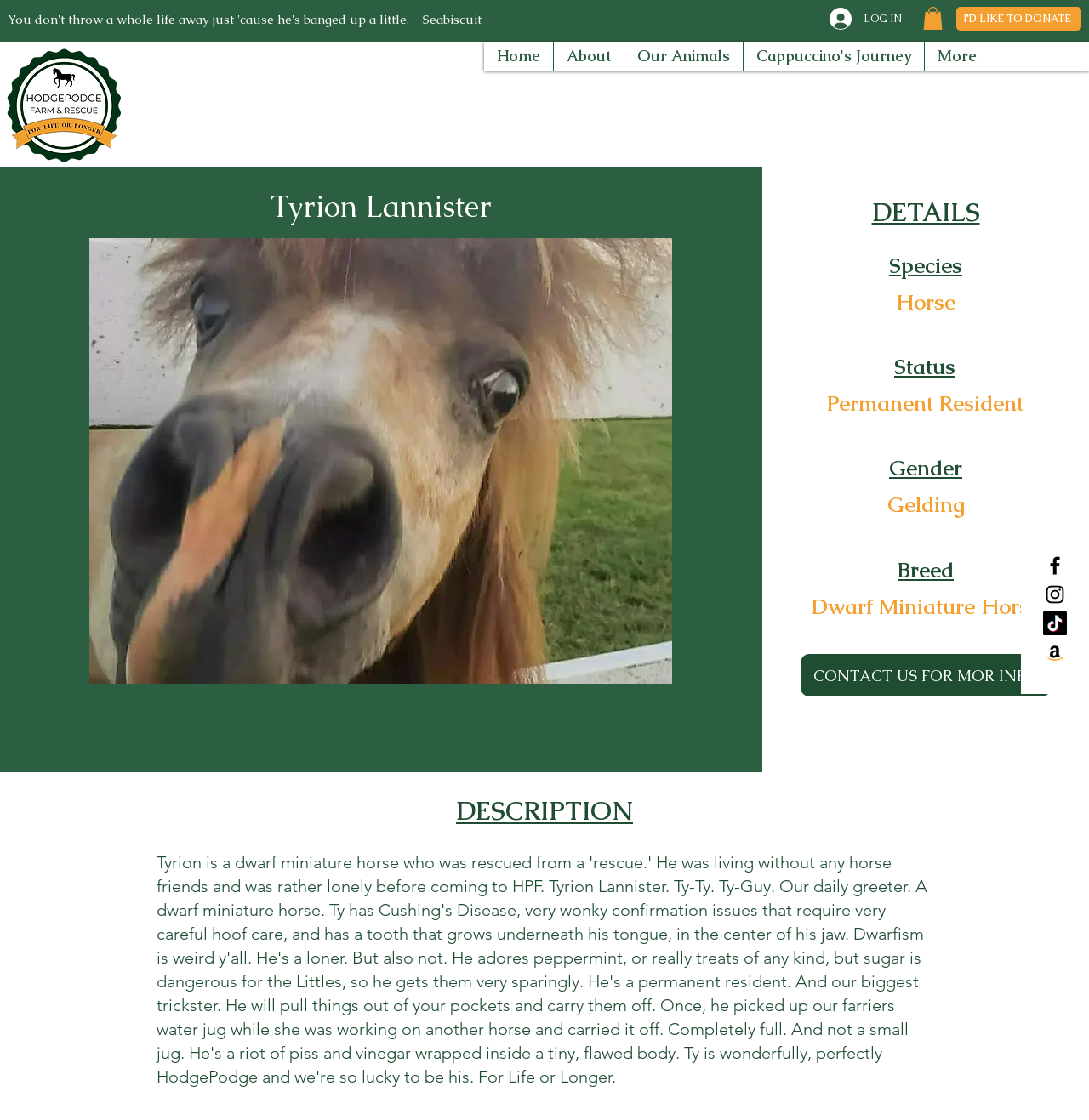Extract the bounding box coordinates for the described element: "Contact Us". The coordinates should be represented as four float numbers between 0 and 1: [left, top, right, bottom].

None